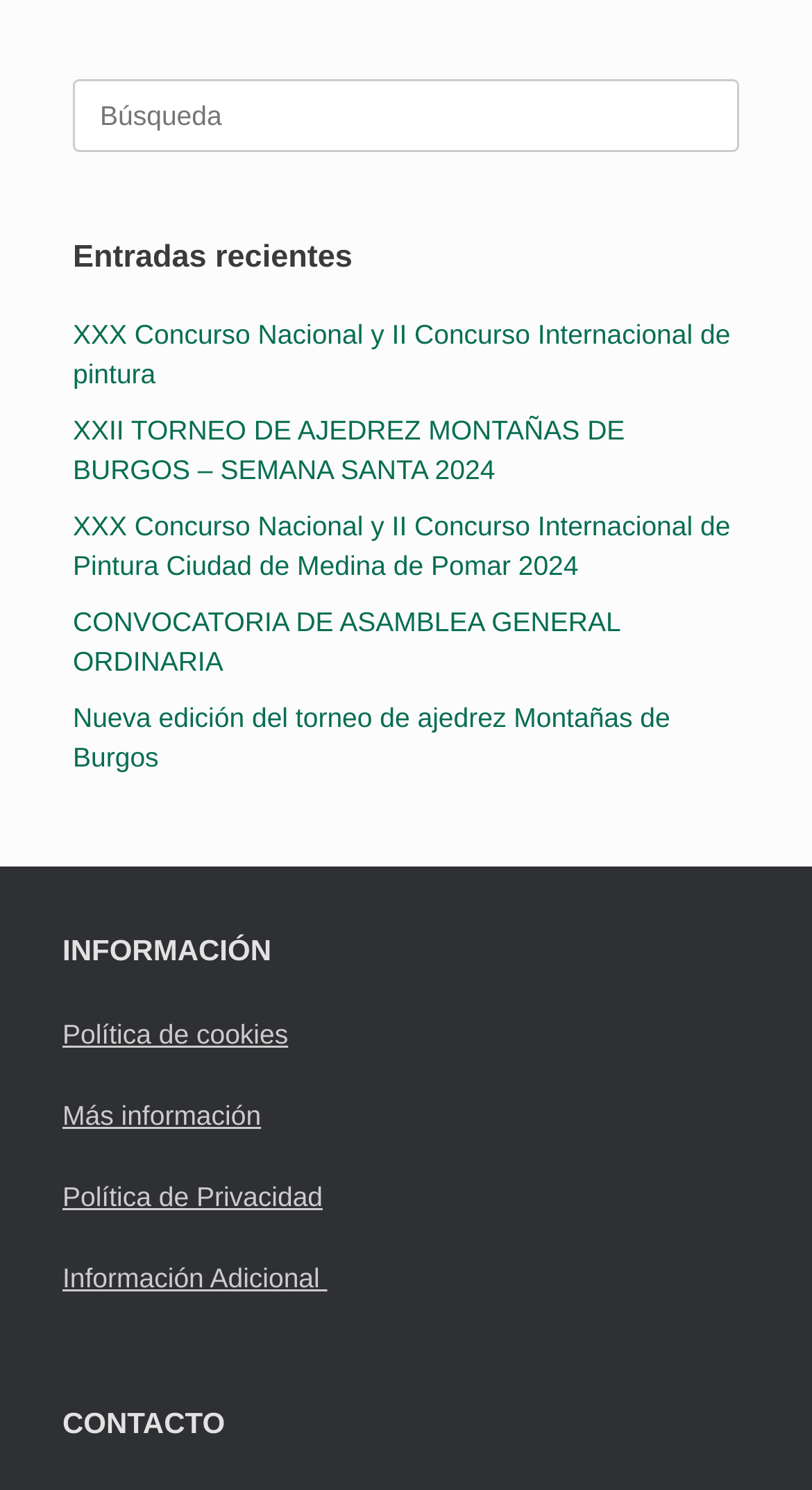How many sections are there on the webpage?
Please answer the question with a single word or phrase, referencing the image.

3